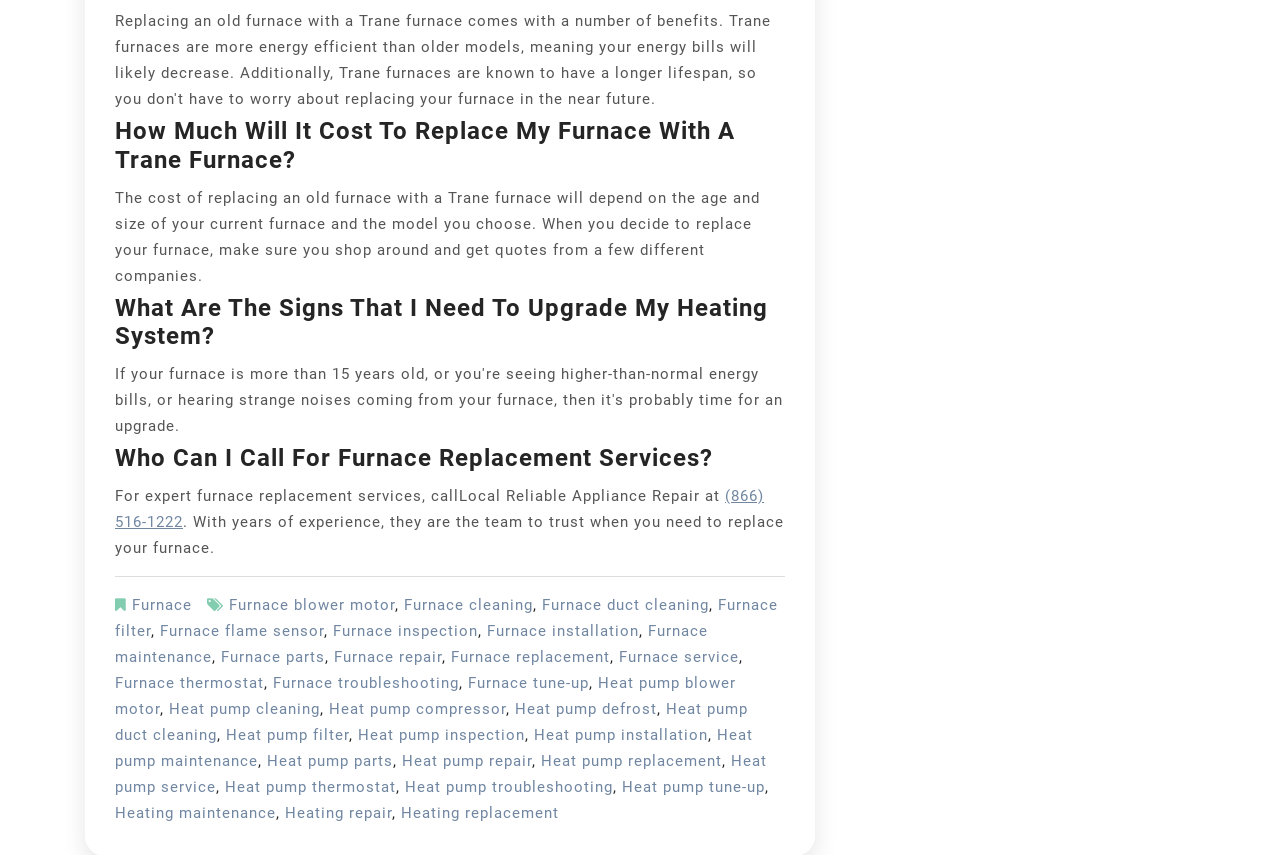Find the bounding box coordinates of the clickable area that will achieve the following instruction: "Explore furnace repair services".

[0.261, 0.758, 0.345, 0.779]